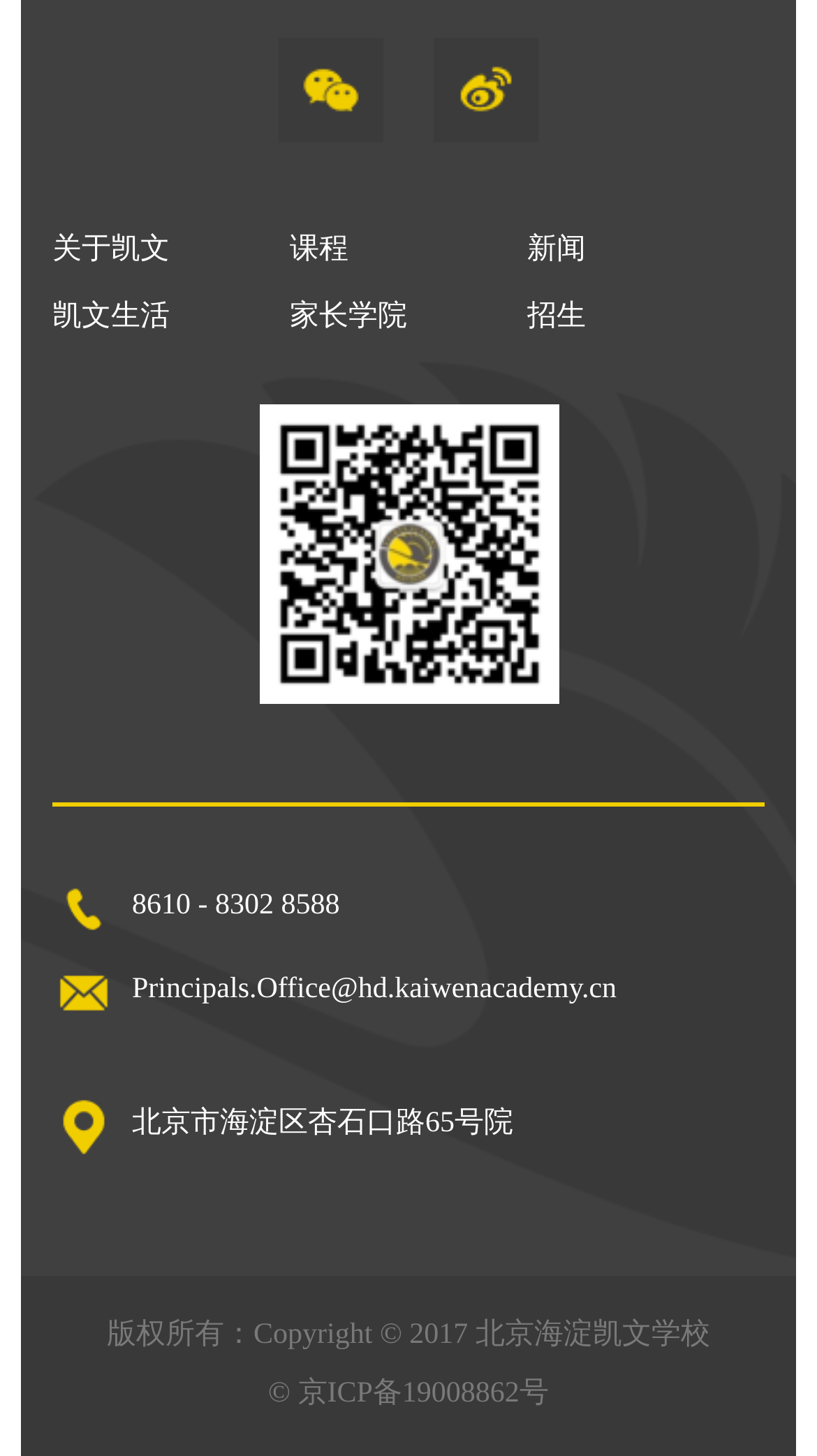Use the information in the screenshot to answer the question comprehensively: What is the name of the school?

The name of the school can be inferred from the links and text on the webpage, such as '关于凯文' (About Kaiwen) and '北京海淀凯文学校' (Beijing Haidian Kaiwen School) in the copyright section.